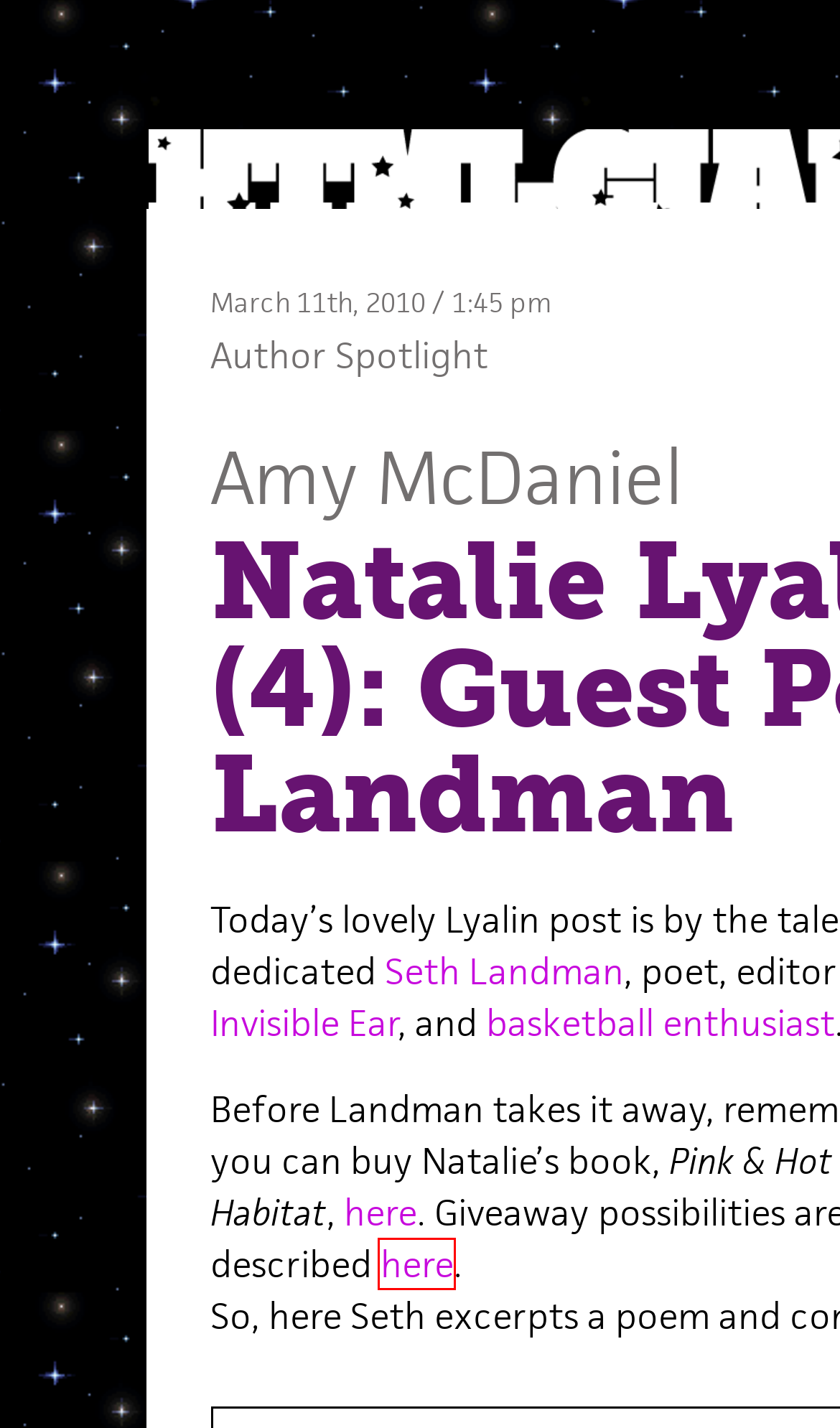You are provided with a screenshot of a webpage that includes a red rectangle bounding box. Please choose the most appropriate webpage description that matches the new webpage after clicking the element within the red bounding box. Here are the candidates:
A. July | 2009 | HTMLGIANT
B. September | 2021 | HTMLGIANT
C. April | 2013 | HTMLGIANT
D. Natalie Lyalin Week: CONTESTS! | HTMLGIANT
E. Author Spotlight | HTMLGIANT
F. December | 2008 | HTMLGIANT
G. November | 2008 | HTMLGIANT
H. Amy McDaniel | HTMLGIANT

D